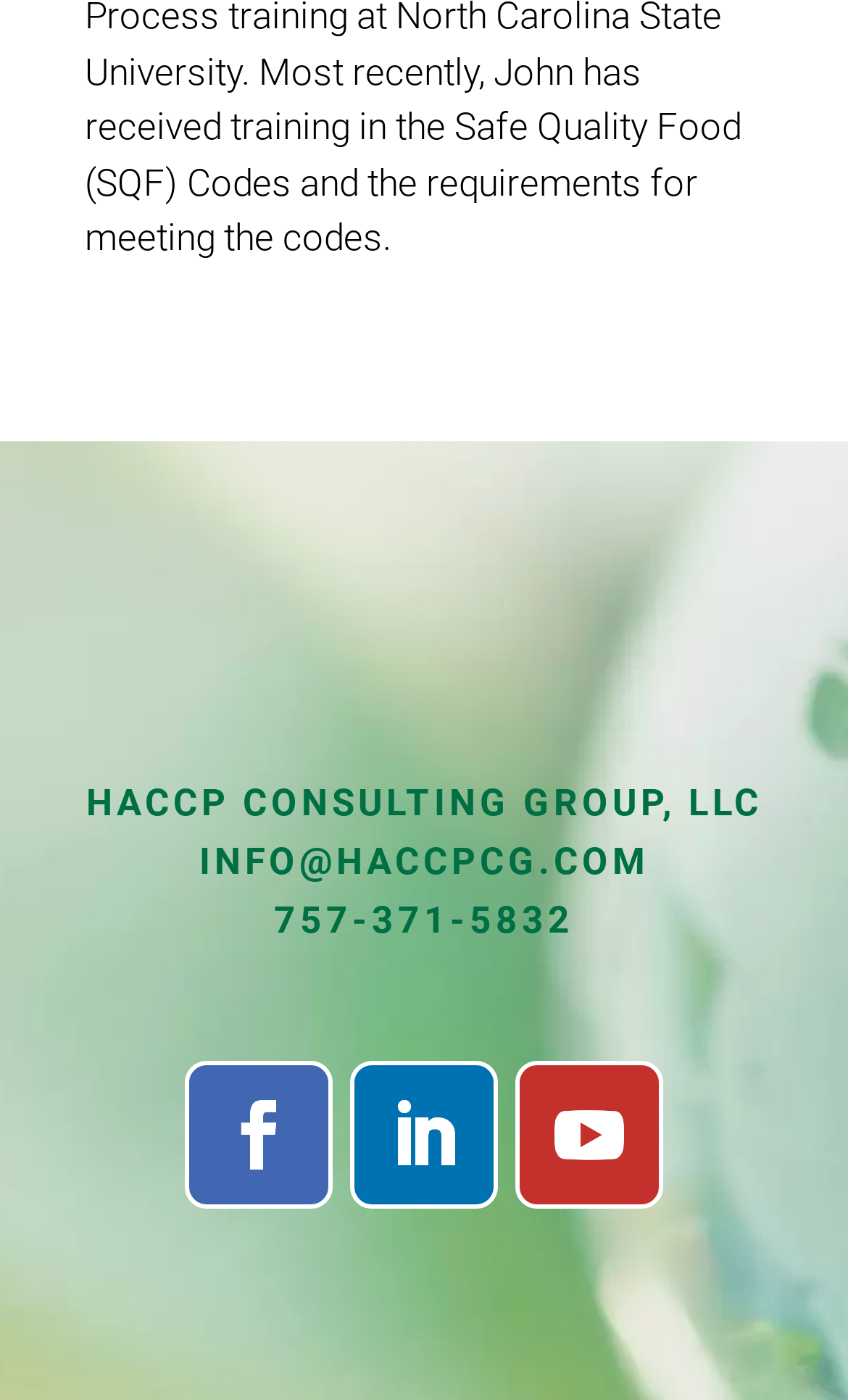What is the logo of the company?
Refer to the image and give a detailed answer to the question.

The logo of the company is an image element located at the top of the webpage, with a bounding box coordinate of [0.499, 0.447, 0.501, 0.448].